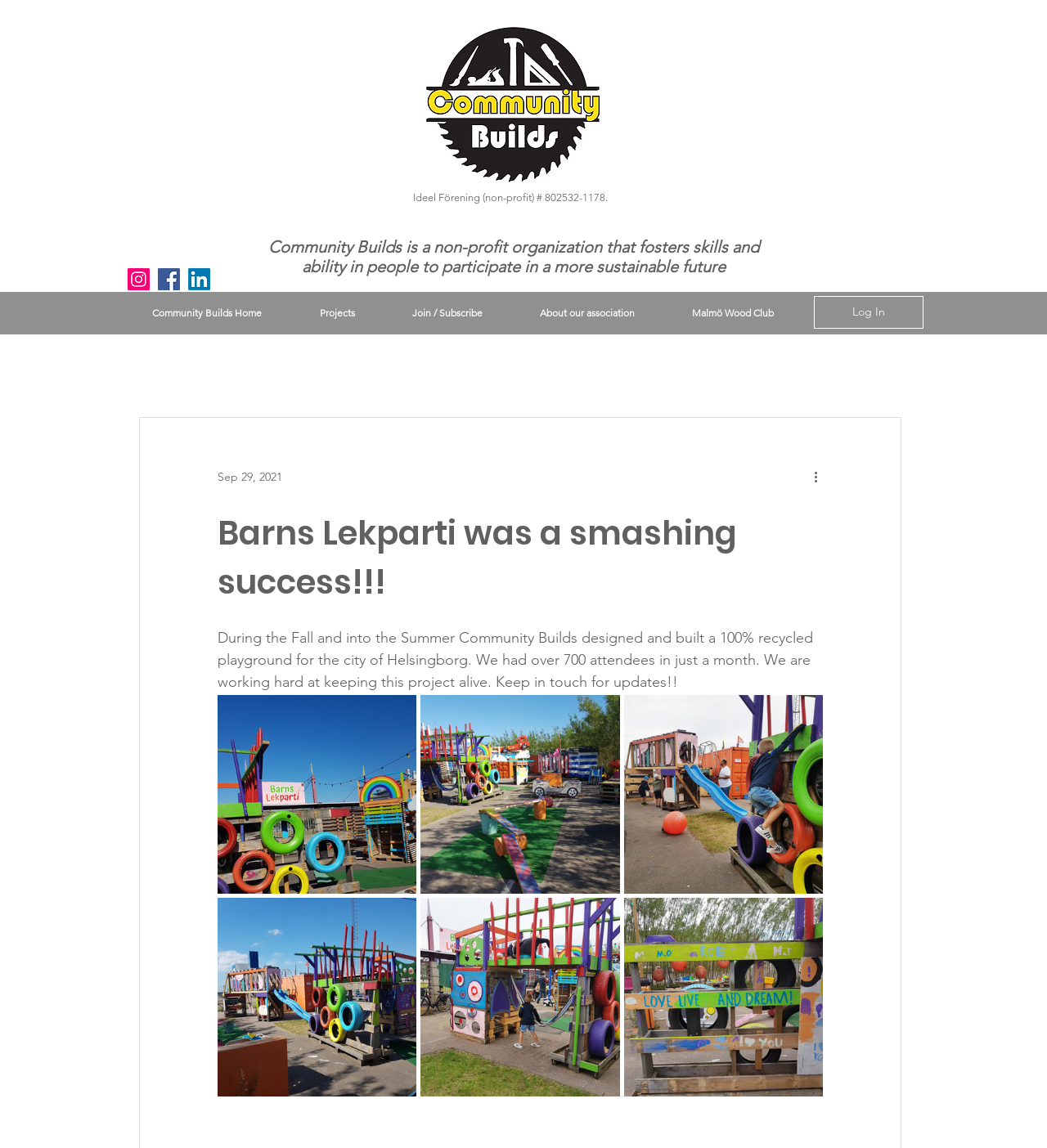Answer in one word or a short phrase: 
How many attendees were there in the playground project?

over 700